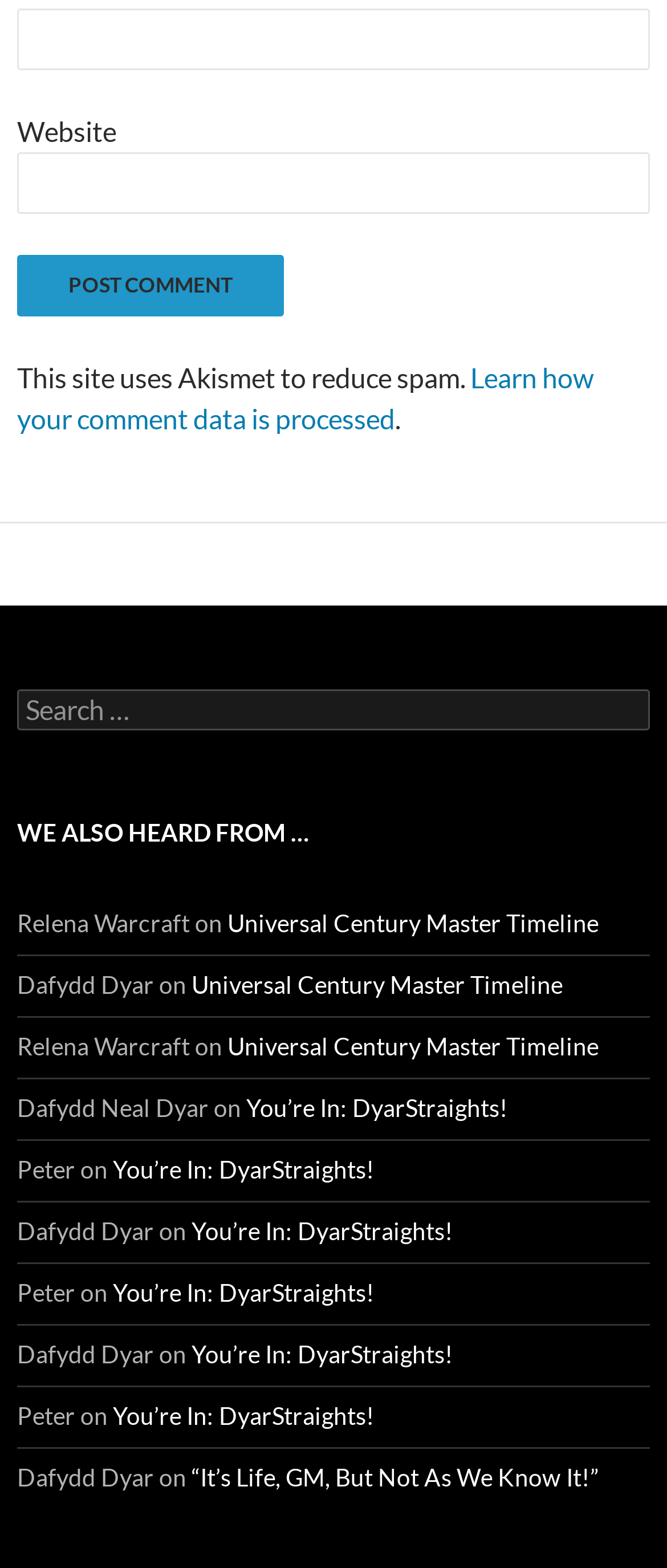Look at the image and write a detailed answer to the question: 
How many commenters are listed?

I counted the number of commenters listed under the 'WE ALSO HEARD FROM …' section, which includes Relena Warcraft, Dafydd Dyar, Peter, and others, totaling 8 commenters.